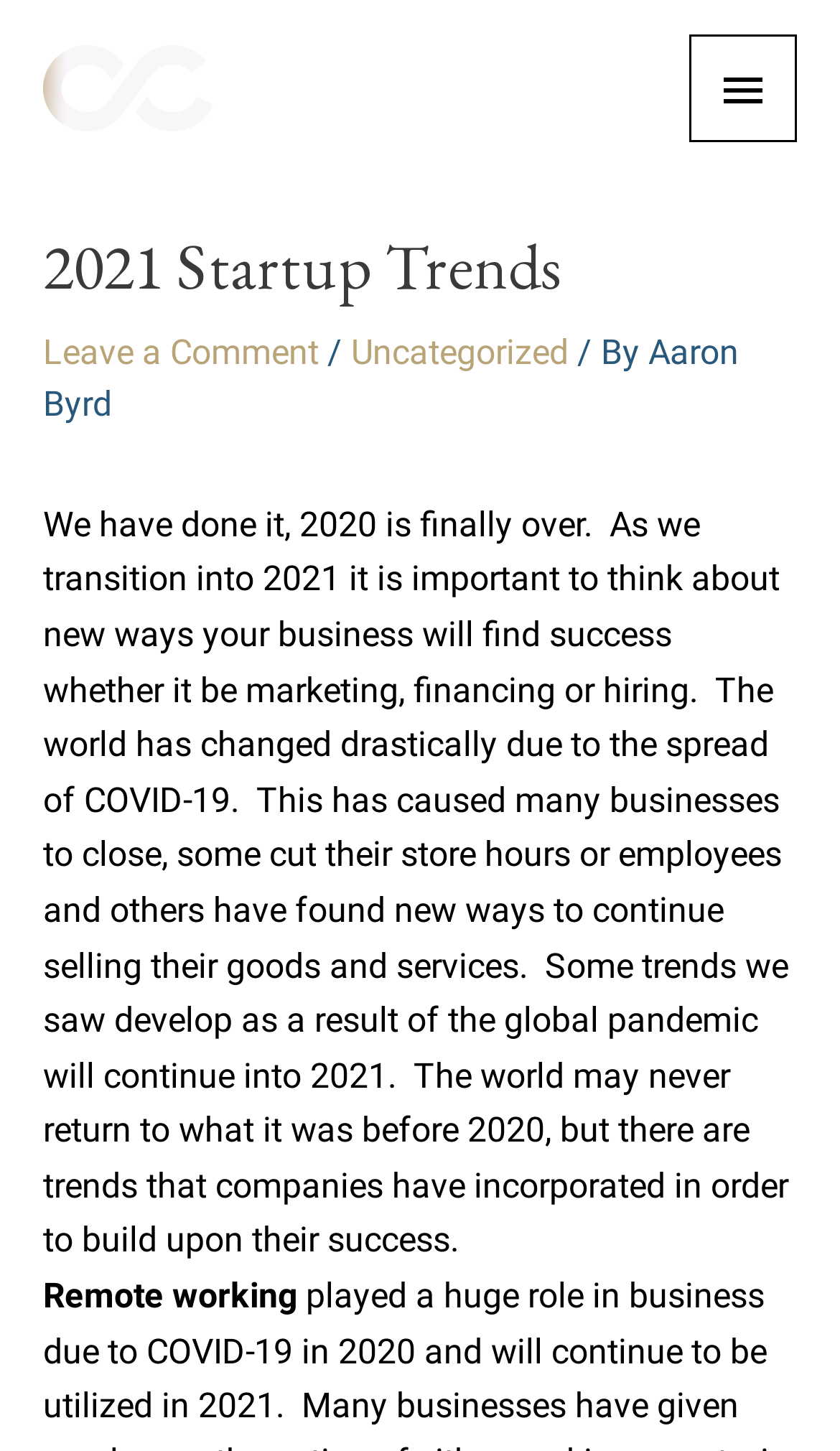Bounding box coordinates are specified in the format (top-left x, top-left y, bottom-right x, bottom-right y). All values are floating point numbers bounded between 0 and 1. Please provide the bounding box coordinate of the region this sentence describes: Main Menu

[0.821, 0.024, 0.949, 0.099]